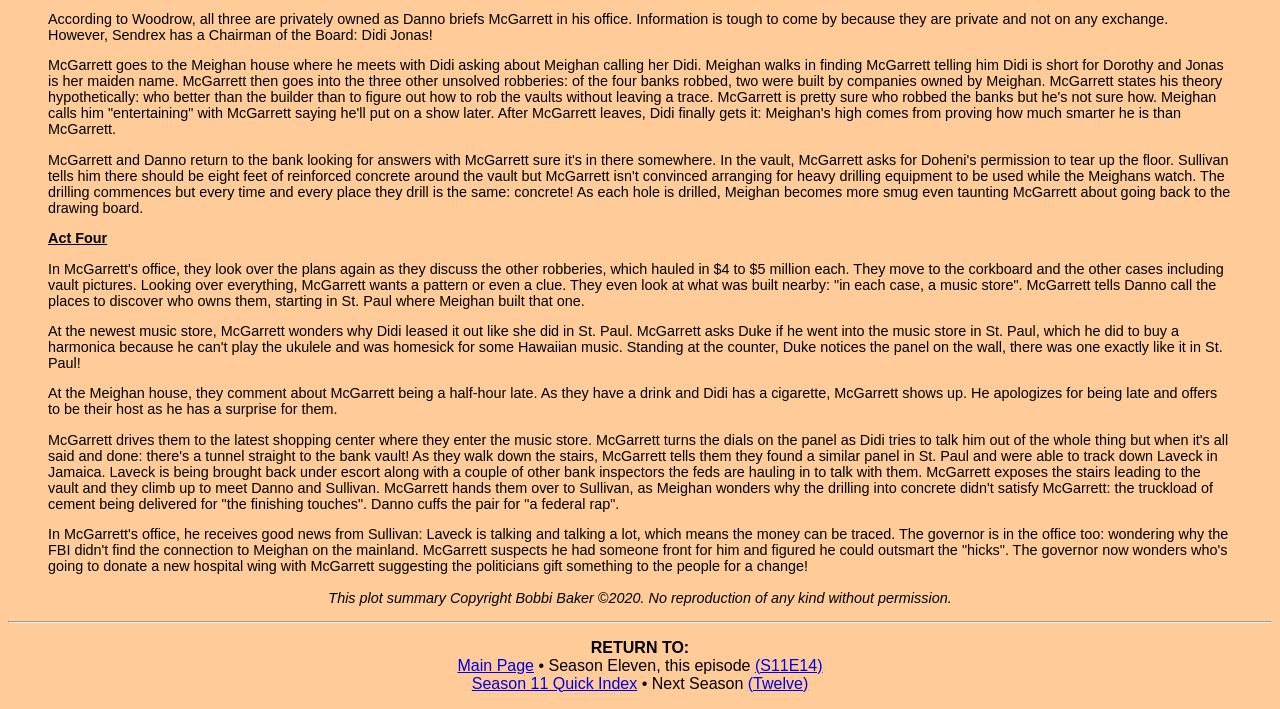What is the name of the officer who is investigating the bank robberies?
From the details in the image, answer the question comprehensively.

Throughout the text, it is mentioned that McGarrett is investigating the bank robberies, such as 'McGarrett goes to the Meighan house where he meets with Didi asking about Meighan calling her Didi.' and 'McGarrett tells Danno call the places to discover who owns them, starting in St. Paul where Meighan built that one.' This suggests that McGarrett is the officer in charge of the investigation.